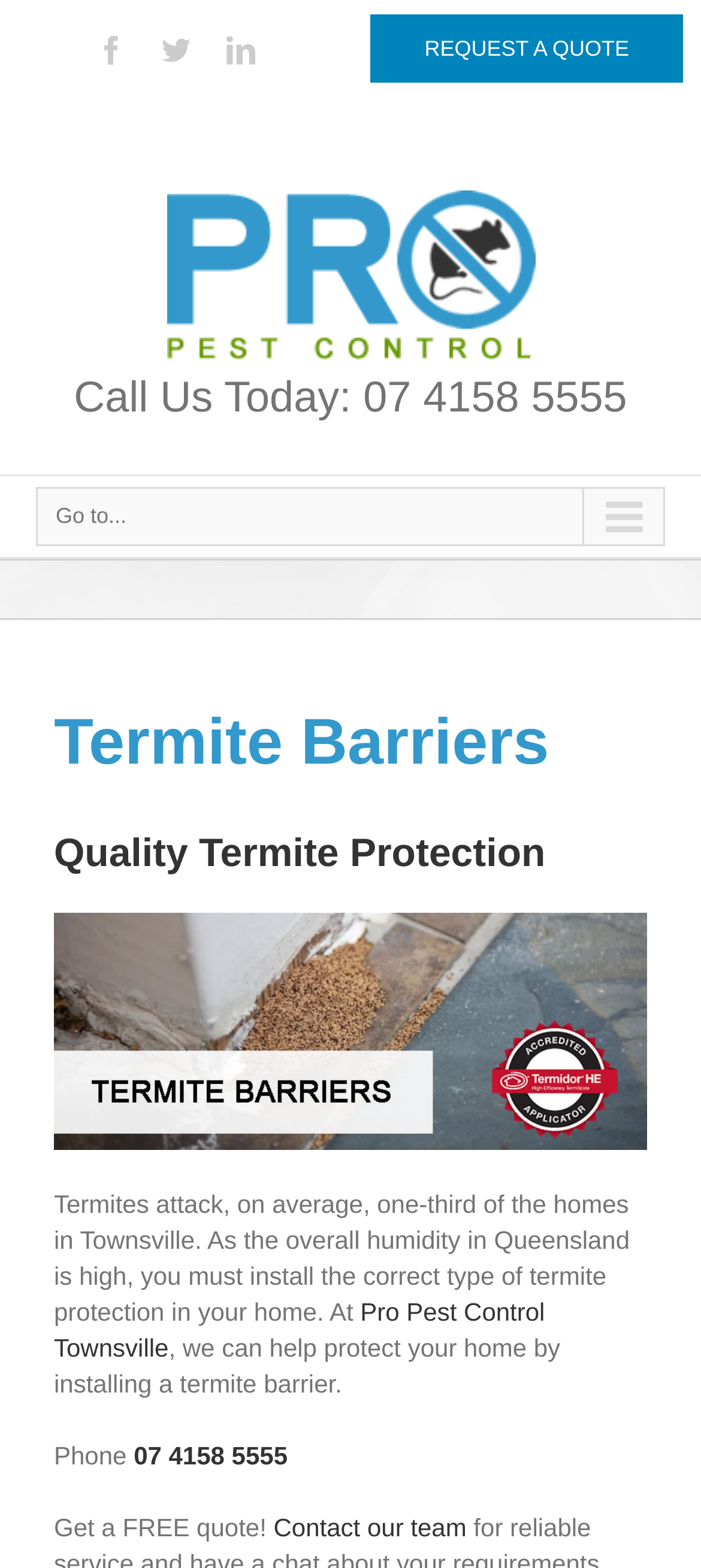Please identify the bounding box coordinates of the element's region that I should click in order to complete the following instruction: "Click the REQUEST A QUOTE link". The bounding box coordinates consist of four float numbers between 0 and 1, i.e., [left, top, right, bottom].

[0.529, 0.009, 0.974, 0.053]